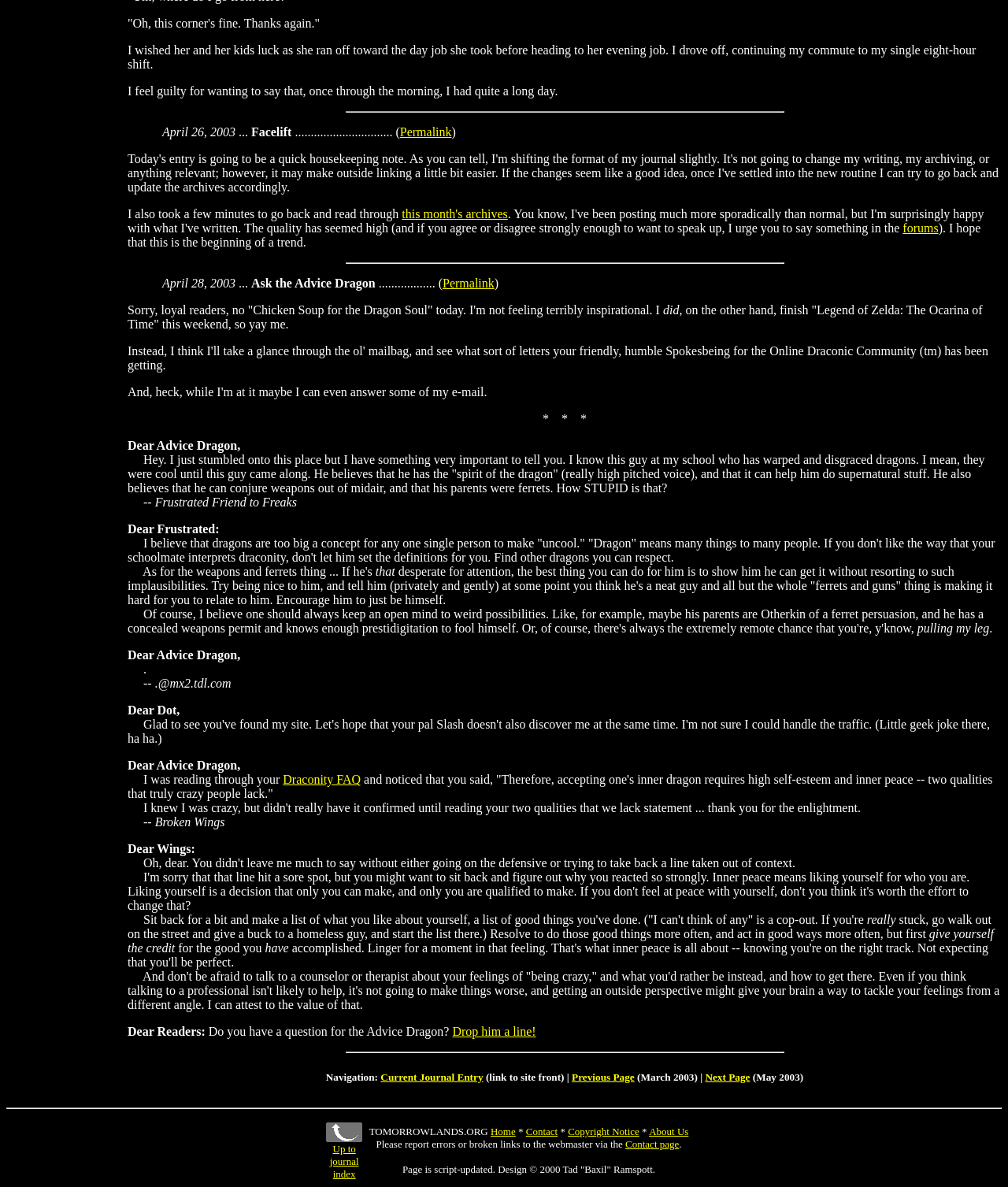What is the copyright notice for the webpage?
Respond to the question with a single word or phrase according to the image.

2000 Tad 'Baxil' Ramspott